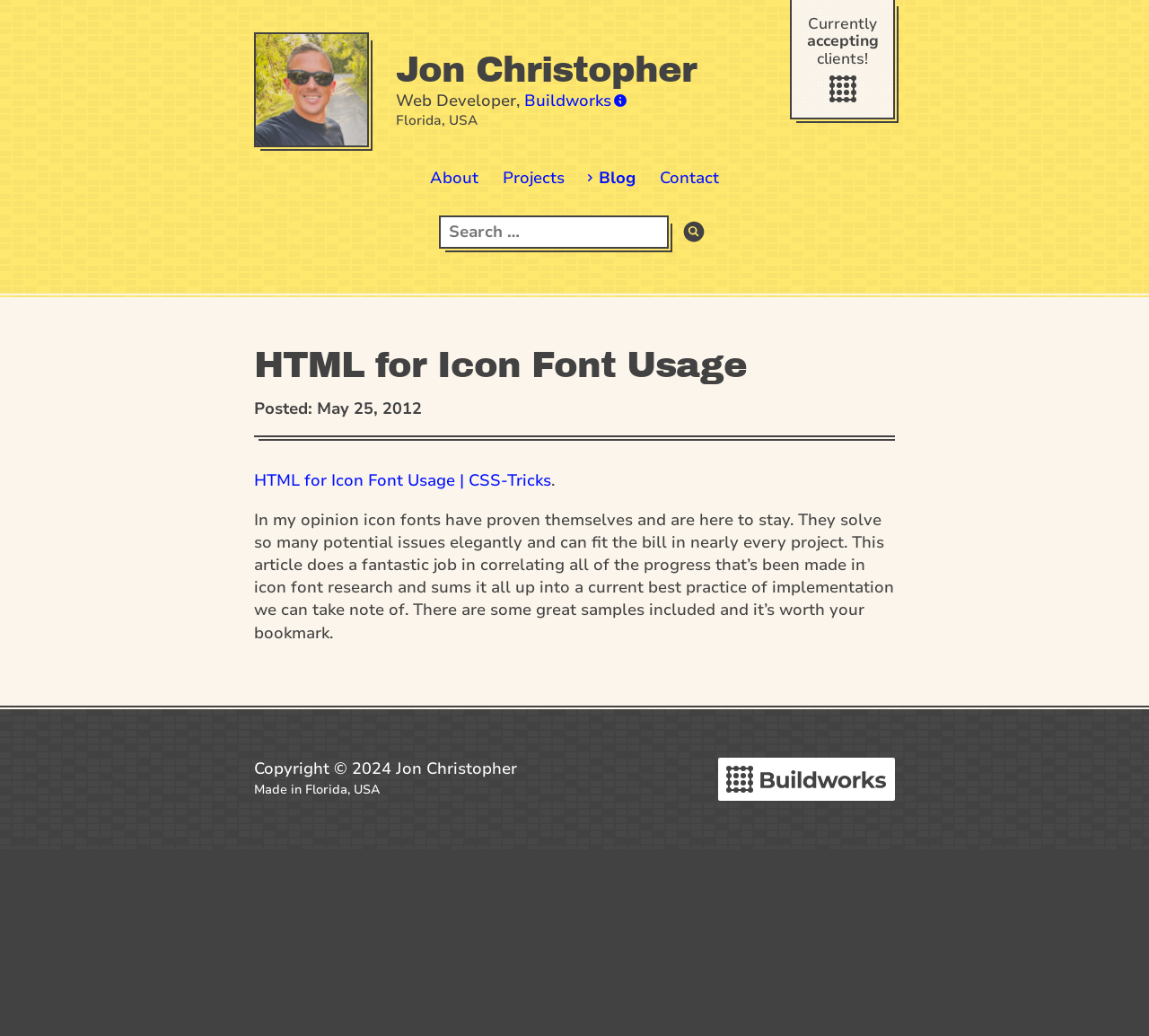How many links are there in the navigation menu? Based on the image, give a response in one word or a short phrase.

4